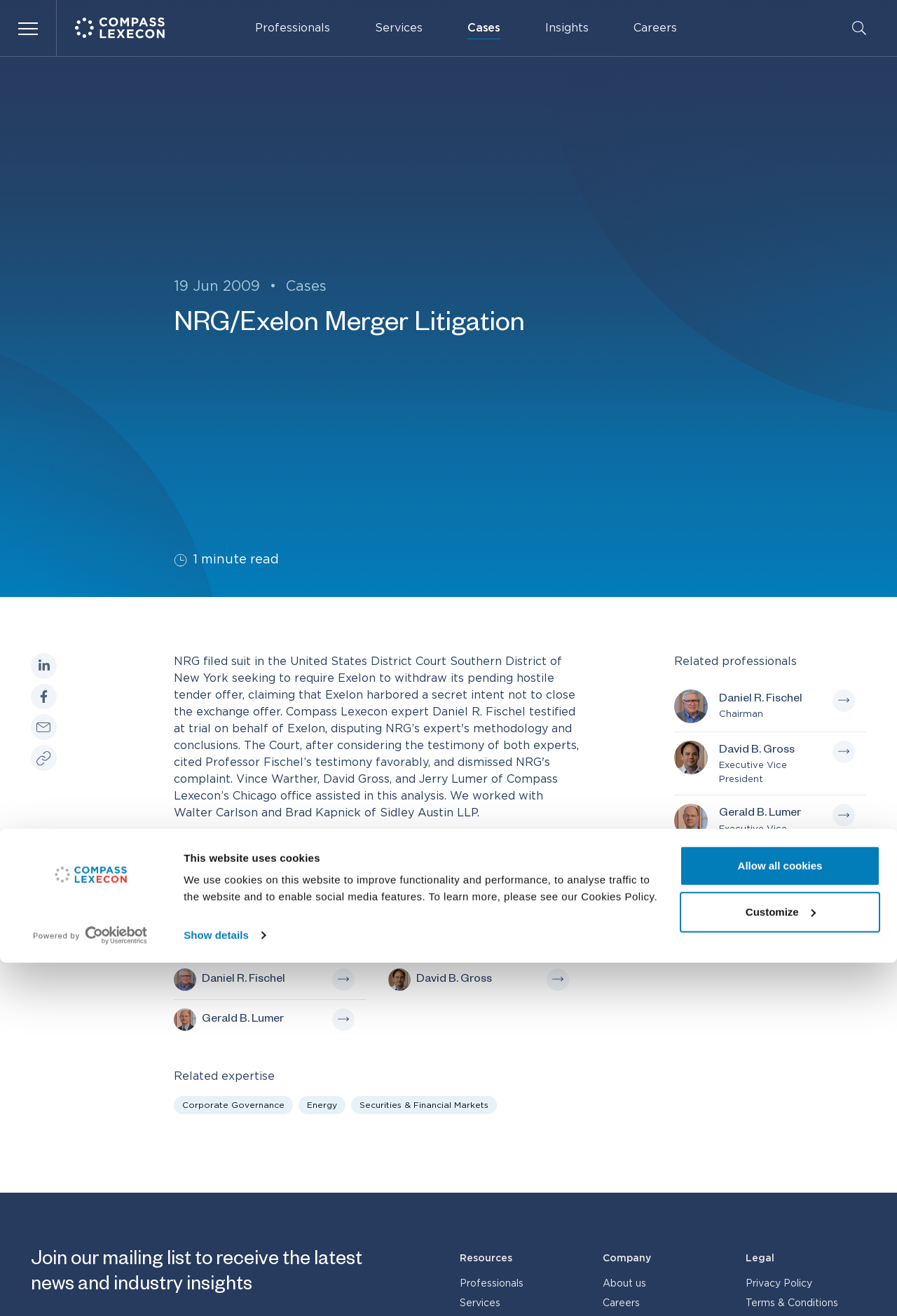Using the description: "Customize", determine the UI element's bounding box coordinates. Ensure the coordinates are in the format of four float numbers between 0 and 1, i.e., [left, top, right, bottom].

[0.758, 0.627, 0.981, 0.658]